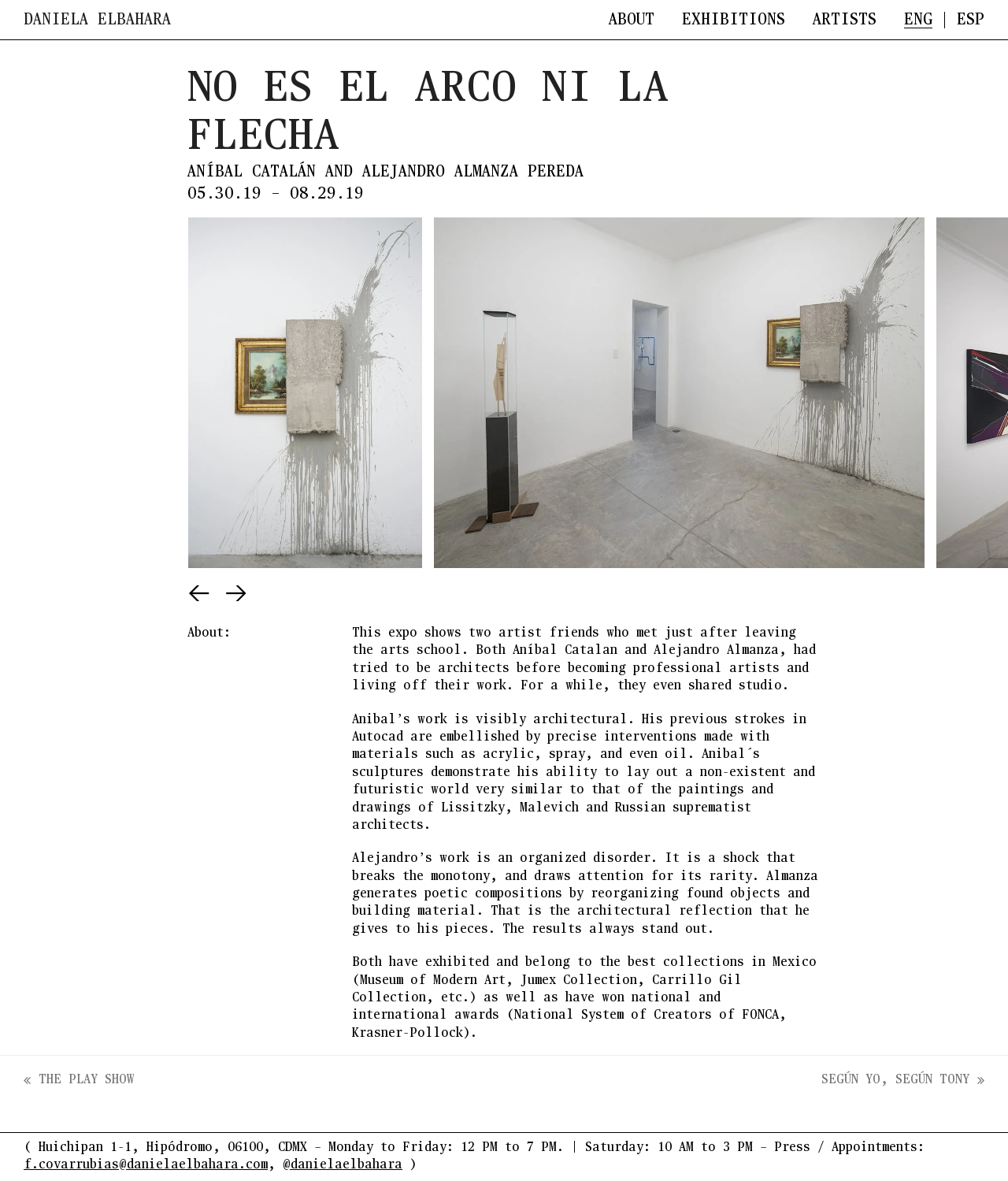Who are the two artist friends featured in this exhibition?
Please use the image to deliver a detailed and complete answer.

The names of the two artist friends can be found in the static text element on the webpage, which mentions 'ANÍBAL CATALÁN AND ALEJANDRO ALMANZA PEREDA'.